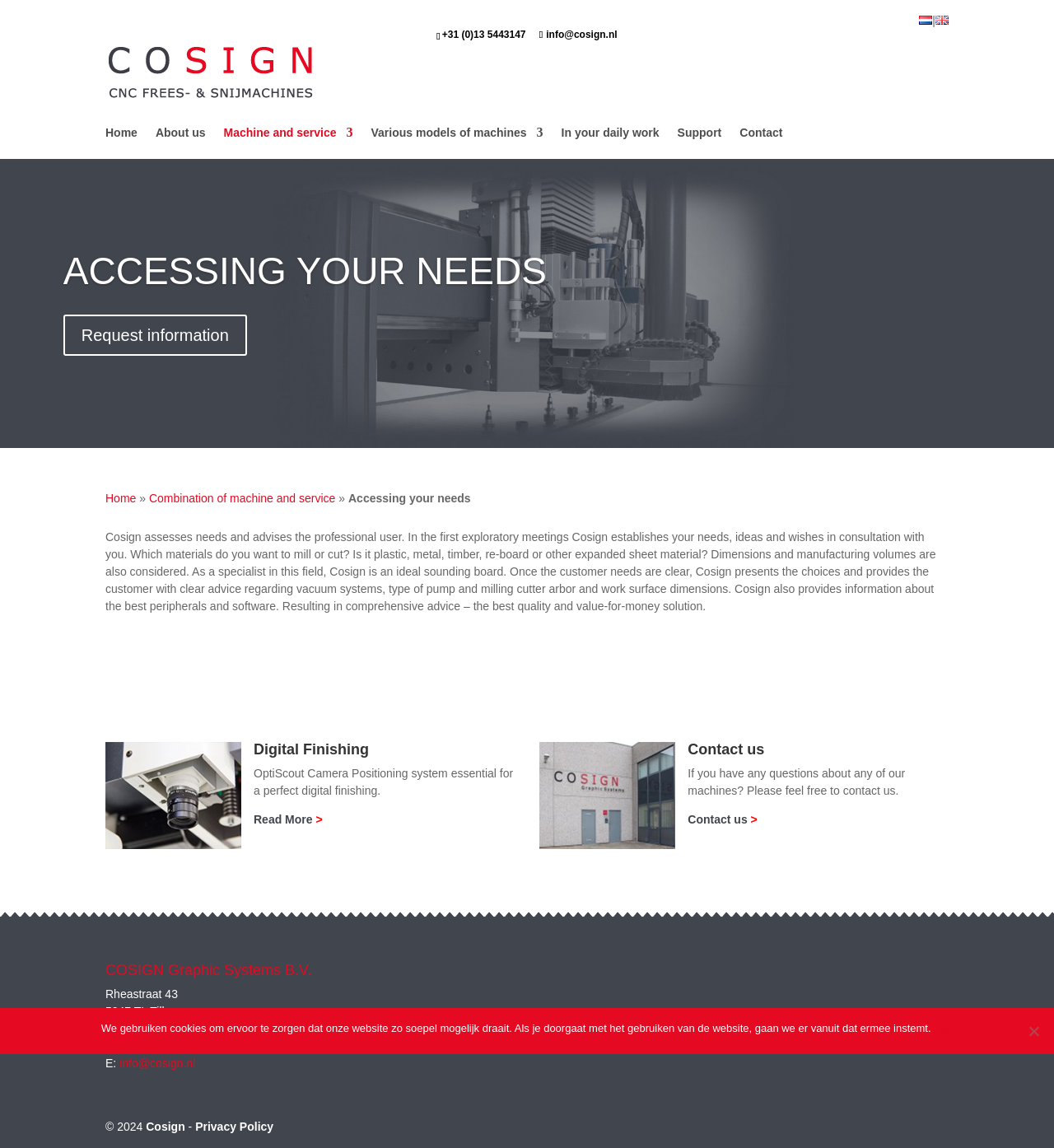Can you find the bounding box coordinates for the element to click on to achieve the instruction: "Contact Cosign"?

[0.653, 0.708, 0.719, 0.719]